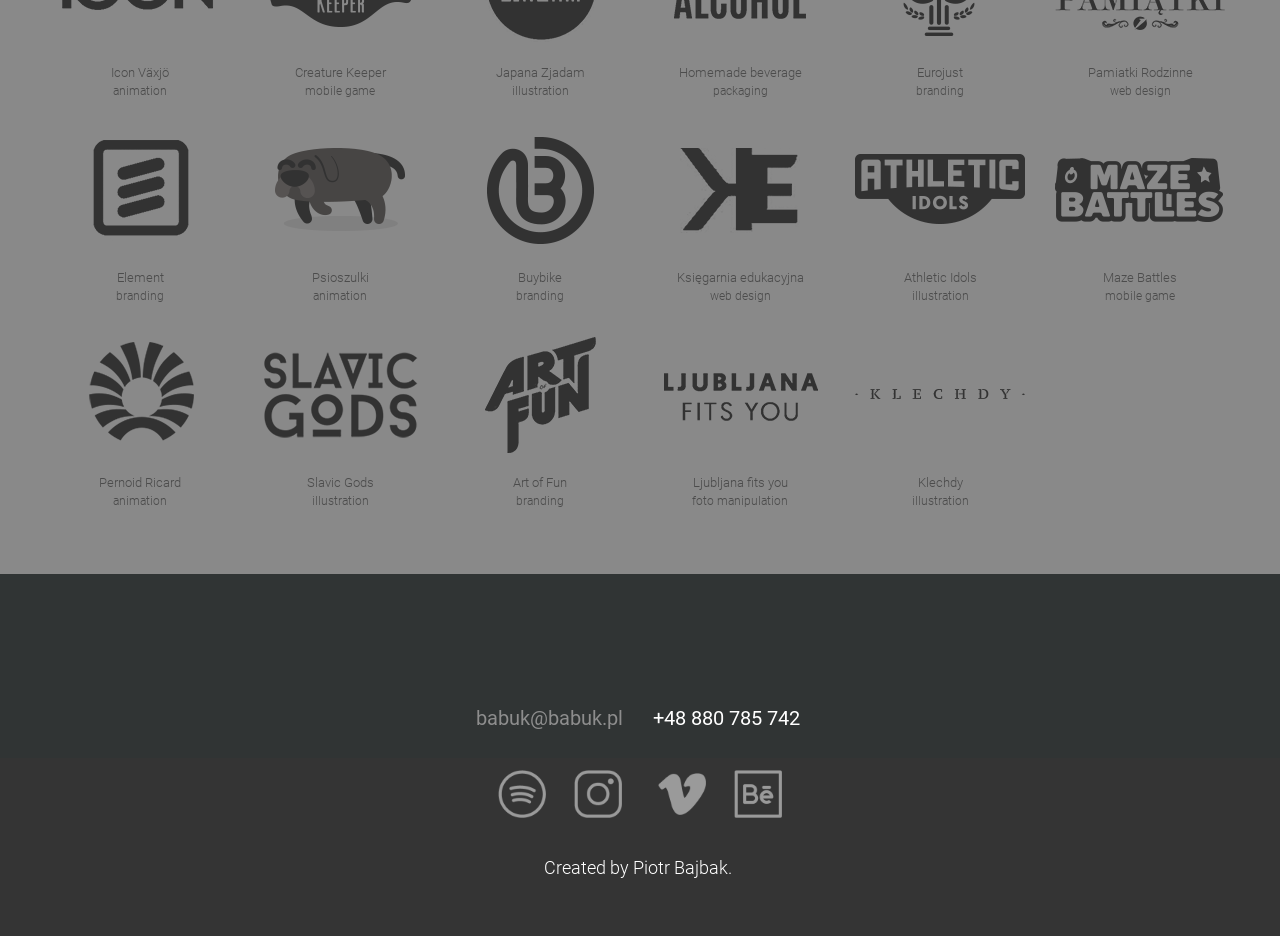Identify the bounding box coordinates of the clickable region necessary to fulfill the following instruction: "Explore Creature Keeper mobile game". The bounding box coordinates should be four float numbers between 0 and 1, i.e., [left, top, right, bottom].

[0.199, 0.069, 0.332, 0.107]